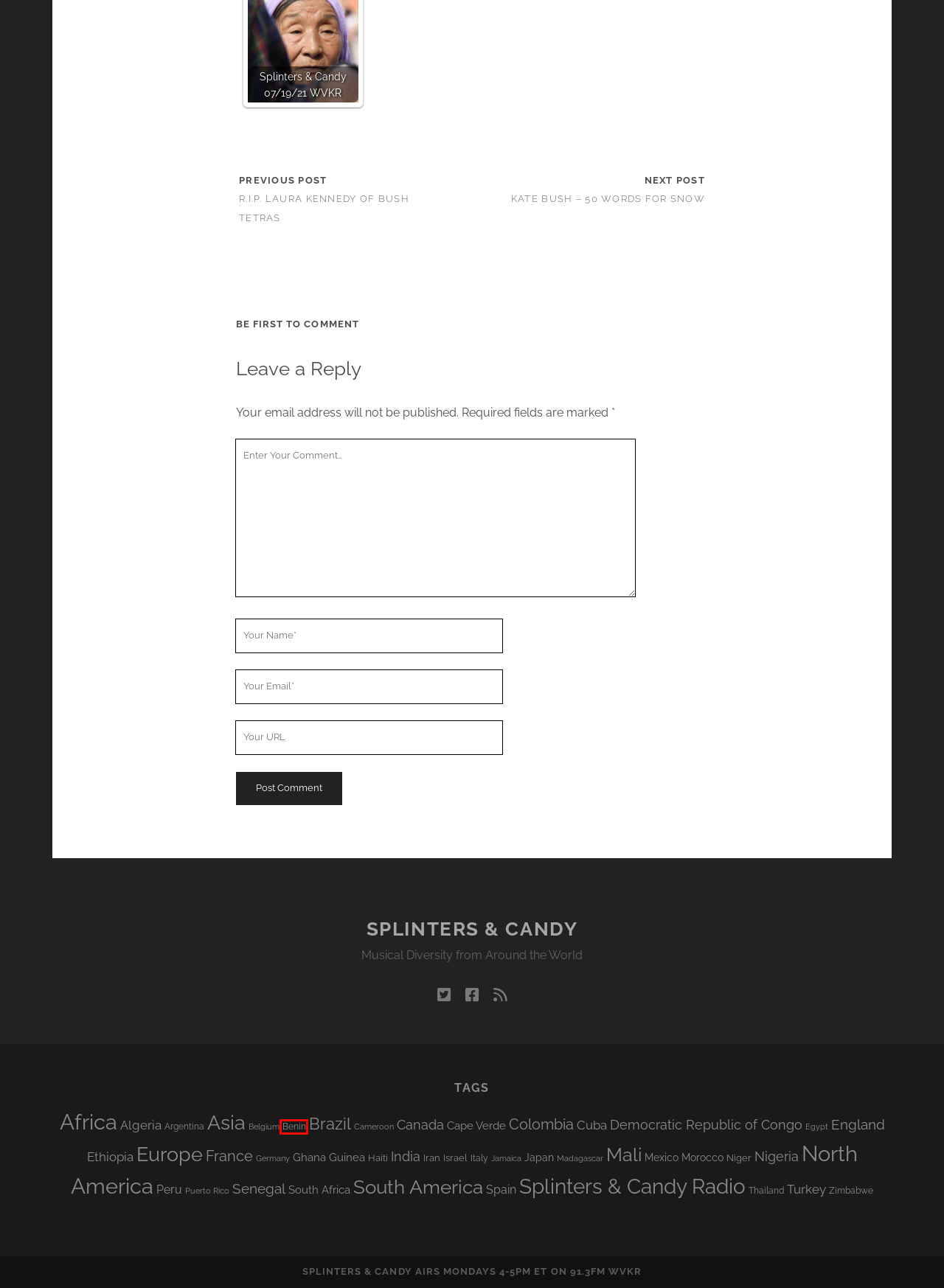Using the screenshot of a webpage with a red bounding box, pick the webpage description that most accurately represents the new webpage after the element inside the red box is clicked. Here are the candidates:
A. Ethiopia Archives - Splinters & Candy
B. Nigeria Archives - Splinters & Candy
C. Benin Archives - Splinters & Candy
D. Peru Archives - Splinters & Candy
E. Niger Archives - Splinters & Candy
F. Splinters & Candy Radio Archives - Splinters & Candy
G. Canada Archives - Splinters & Candy
H. Japan Archives - Splinters & Candy

C